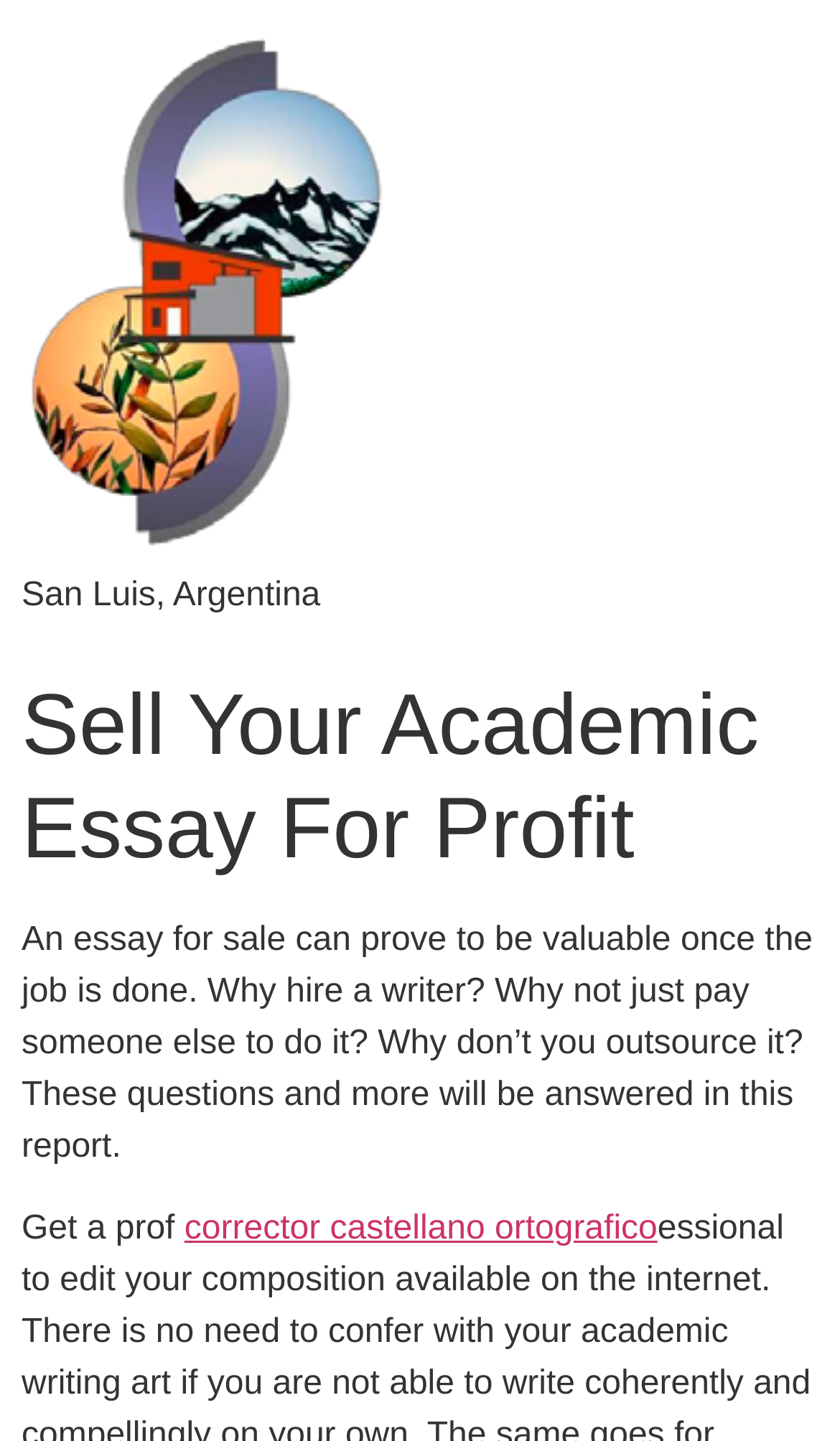Please use the details from the image to answer the following question comprehensively:
What is the purpose of the essay mentioned on the webpage?

Based on the heading 'Sell Your Academic Essay For Profit' and the static text 'An essay for sale can prove to be valuable once the job is done.', I inferred that the purpose of the essay mentioned on the webpage is to be sold for profit.